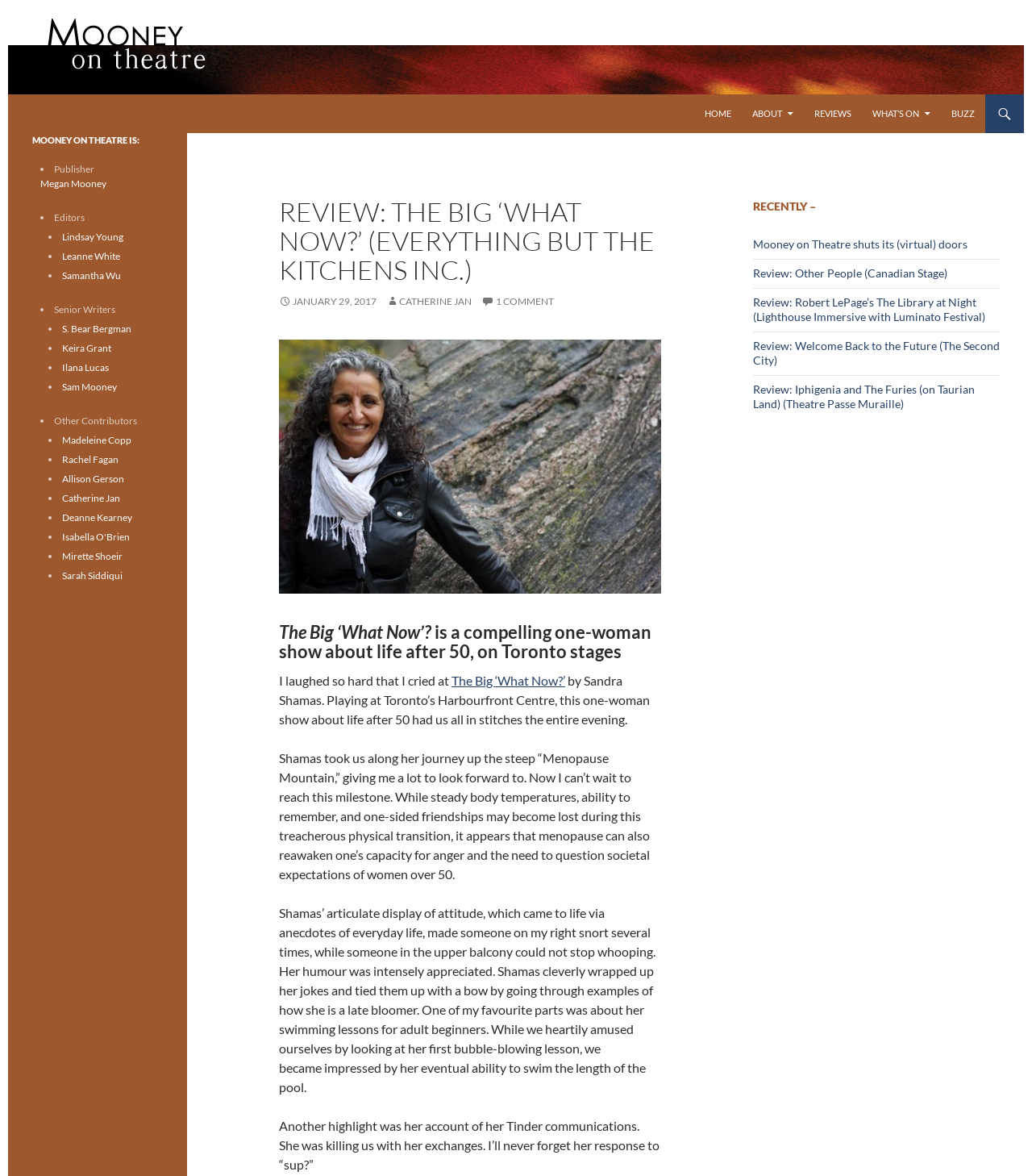Specify the bounding box coordinates of the region I need to click to perform the following instruction: "Read the review of 'The Big What Now?'". The coordinates must be four float numbers in the range of 0 to 1, i.e., [left, top, right, bottom].

[0.27, 0.168, 0.641, 0.242]